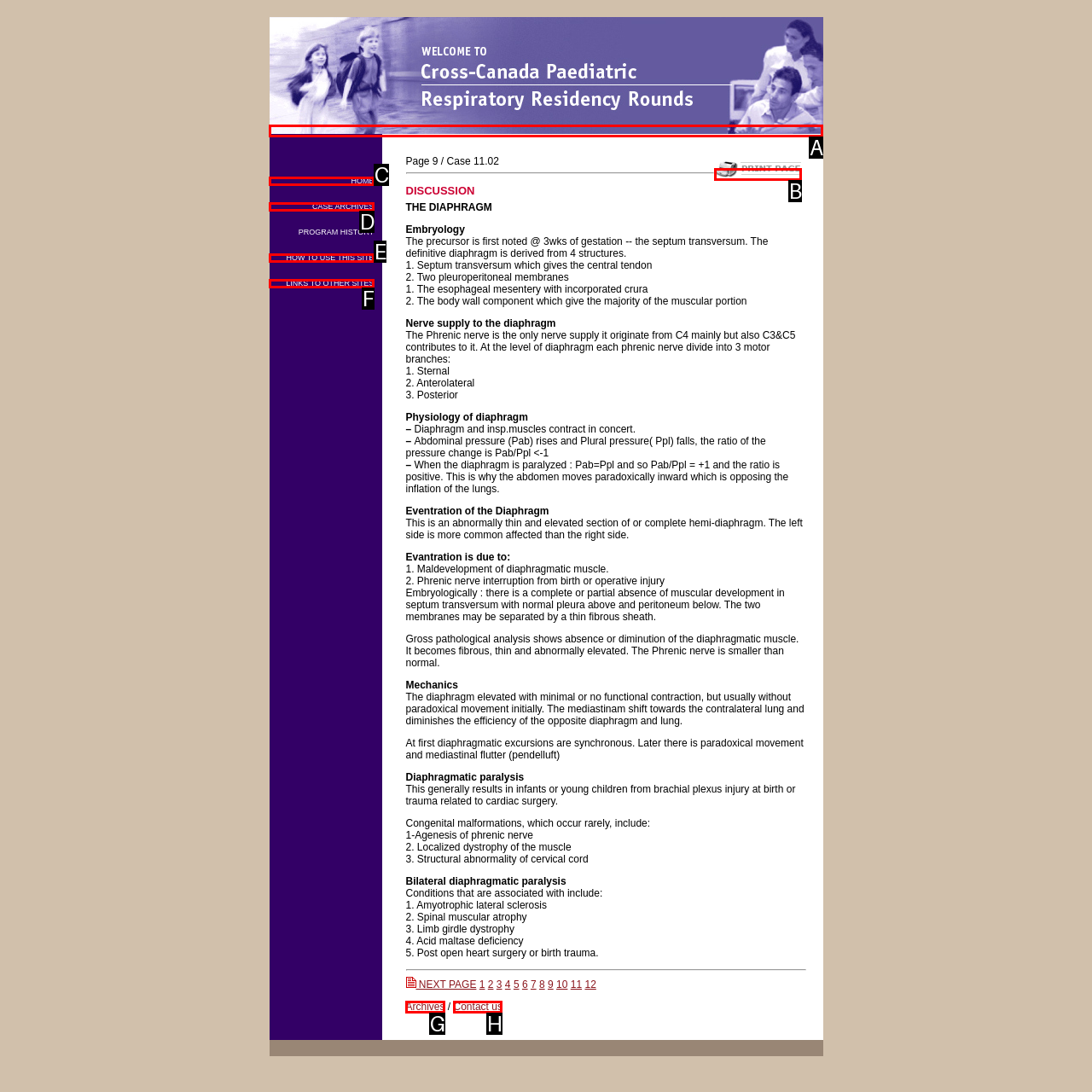Which option should you click on to fulfill this task: Click on the PRINT PAGE link? Answer with the letter of the correct choice.

B